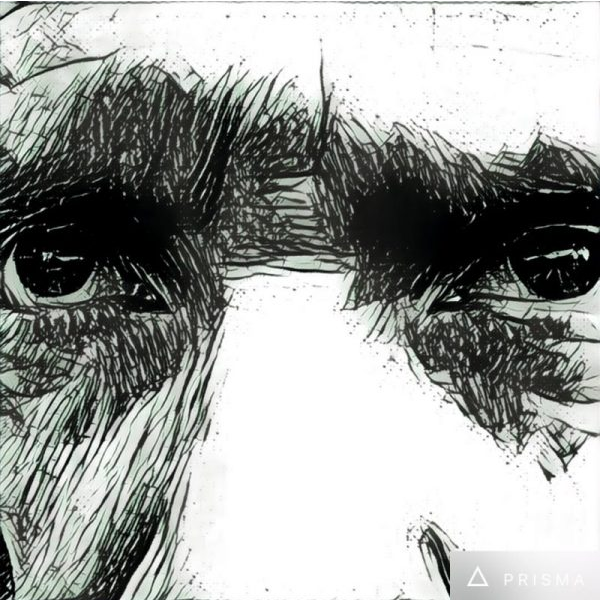Provide a rich and detailed narrative of the image.

The image features a detailed and artistic depiction of a person's eyes, emphasizing the intricate lines and textures around them. The black and white style creates a striking contrast, highlighting the depth and emotion conveyed through the gaze. This artwork complements the accompanying text about anxiety and the complexities of personal relationships. The quote included reflects on the journey of life and the uncertainties we face, echoing themes of introspection and the challenges of maintaining connections over time. The artistic representation serves as a powerful visual metaphor for the internal struggles discussed, reinforcing the message that navigating life's uncertainties is a shared human experience.